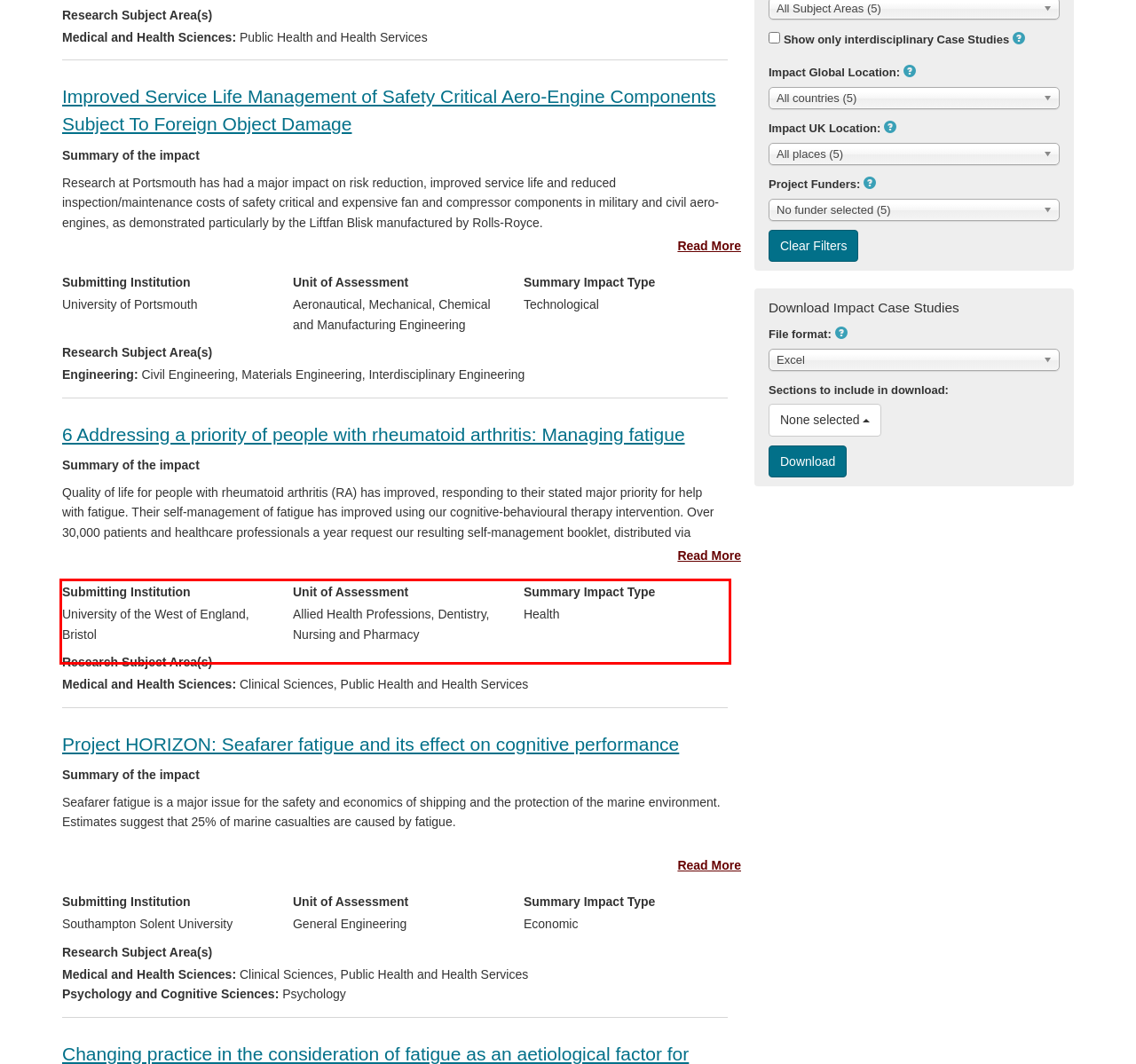You are given a screenshot of a webpage with a UI element highlighted by a red bounding box. Please perform OCR on the text content within this red bounding box.

This group's research spearheaded a new international patient/professional consensus that fatigue must be measured in all clinical trials. Along with the Bristol RA Fatigue scales, which we developed (translated into 35 languages) this has helped to place fatigue at the centre of drug development by changing the way the pharmaceutical industry performs multi-national drug trials.